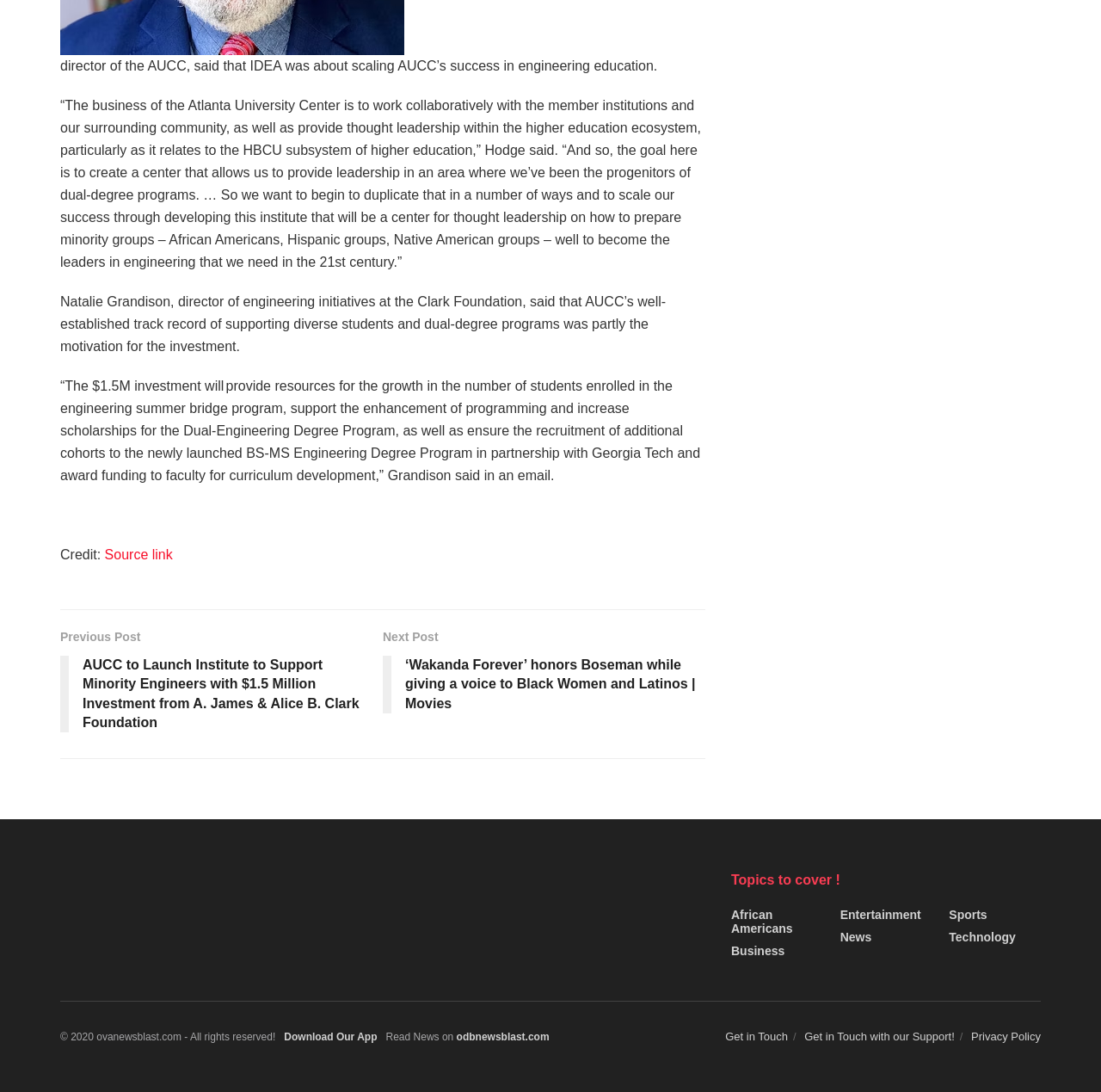Please provide a brief answer to the question using only one word or phrase: 
What is the name of the foundation that made the investment?

A. James & Alice B. Clark Foundation